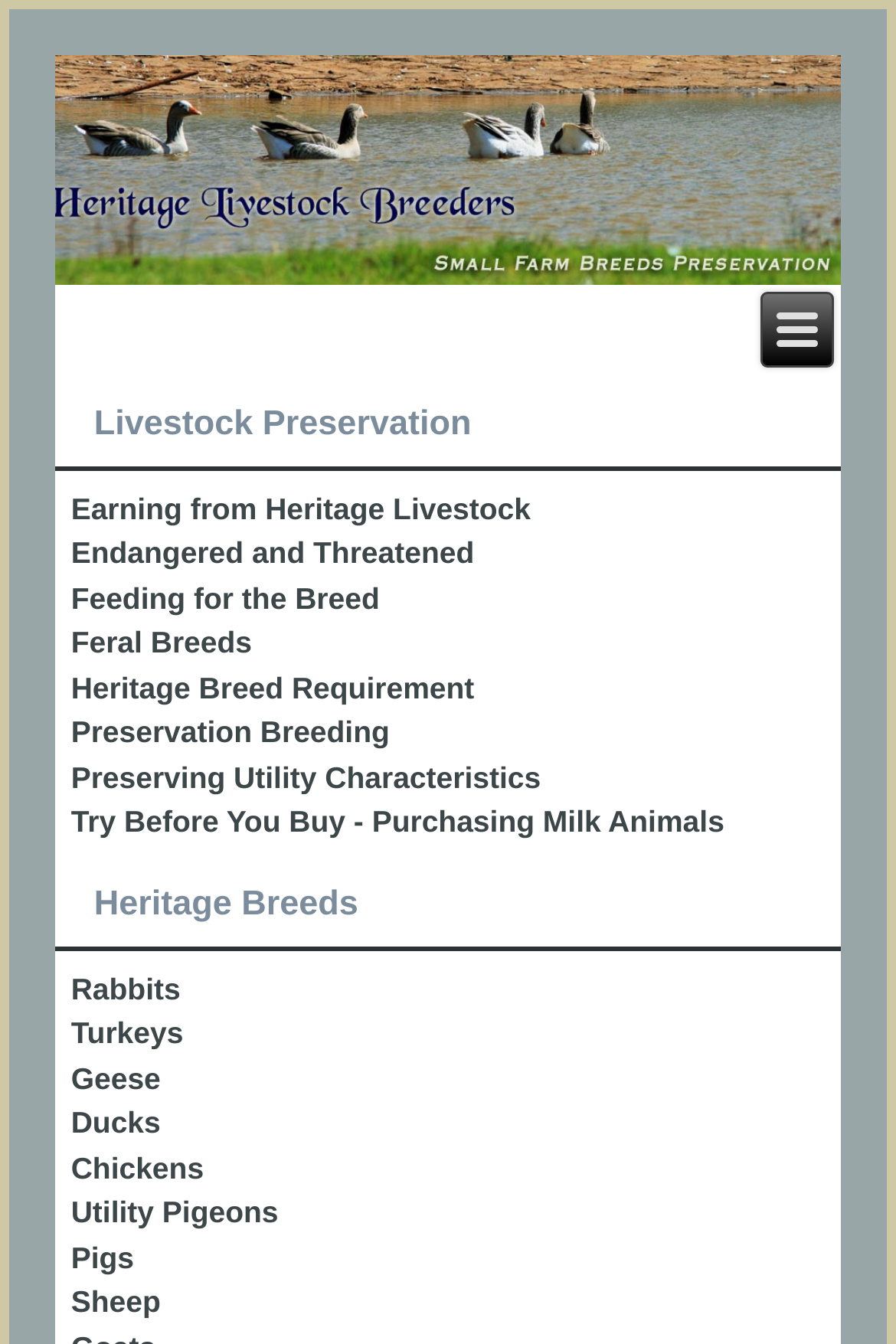Locate the bounding box coordinates of the area where you should click to accomplish the instruction: "Read about preservation breeding".

[0.079, 0.532, 0.435, 0.558]